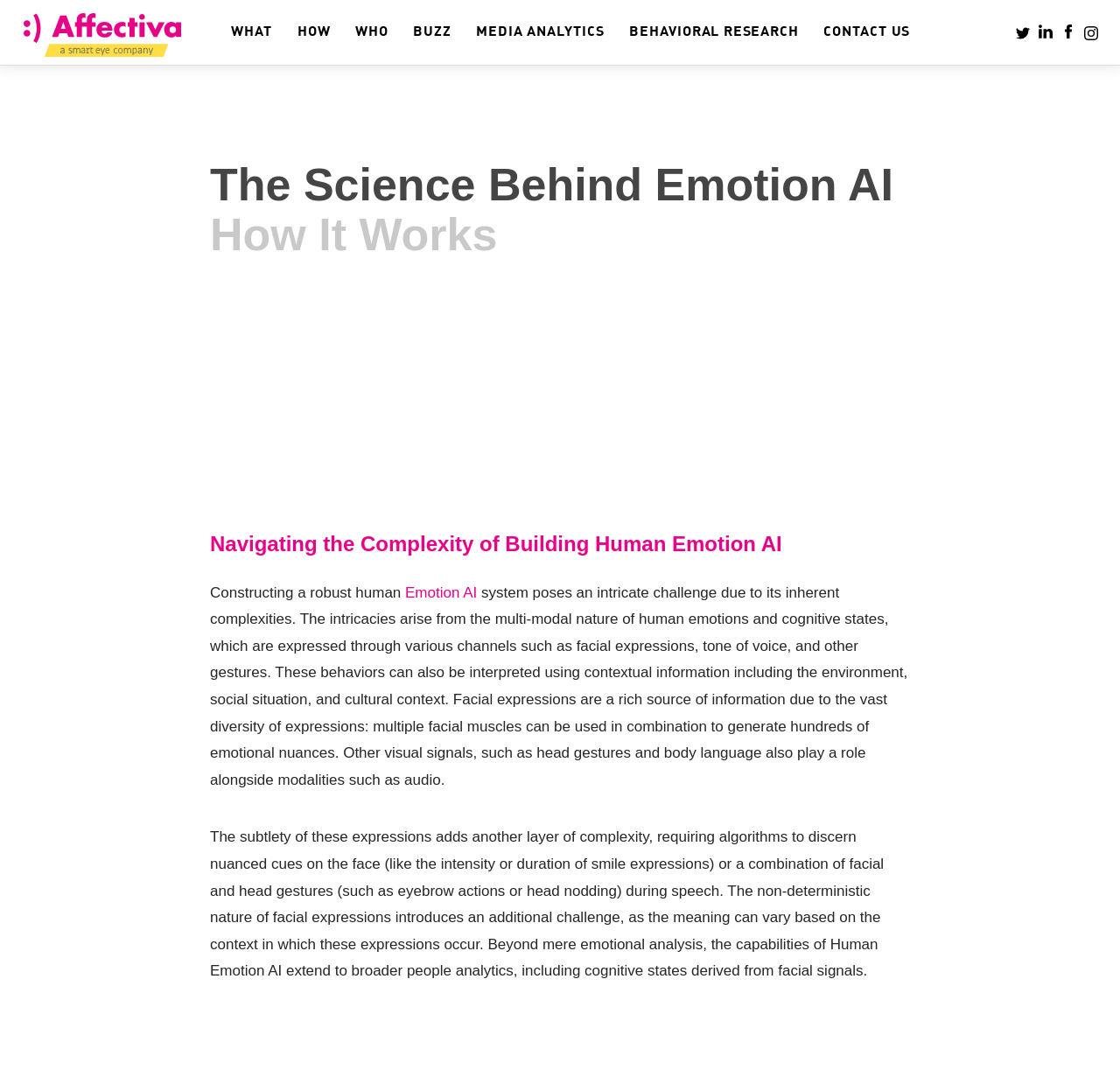Create a detailed description of the webpage's content and layout.

The webpage is about Emotion Recognition Software and Analysis, specifically focusing on the science behind Emotion AI. At the top, there is a navigation menu with links to different sections, including "WHAT", "HOW", "WHO", "BUZZ", "MEDIA ANALYTICS", "BEHAVIORAL RESEARCH", and "CONTACT US". 

Below the navigation menu, there are three headings: "The Science Behind Emotion AI", "How It Works", and "Navigating the Complexity of Building Human Emotion AI". 

The main content of the page is a detailed article discussing the intricacies of building human Emotion AI. The article is divided into several paragraphs, with the first paragraph explaining the challenges of constructing a robust human Emotion AI system due to the complexities of human emotions and cognitive states. 

The article continues to discuss the various channels through which human emotions are expressed, including facial expressions, tone of voice, and other gestures, as well as the importance of contextual information. It also delves into the subtlety of facial expressions, requiring algorithms to discern nuanced cues on the face and head gestures during speech. 

At the bottom right corner of the page, there are social media links to share the content on Twitter, LinkedIn, Facebook, and Instagram.